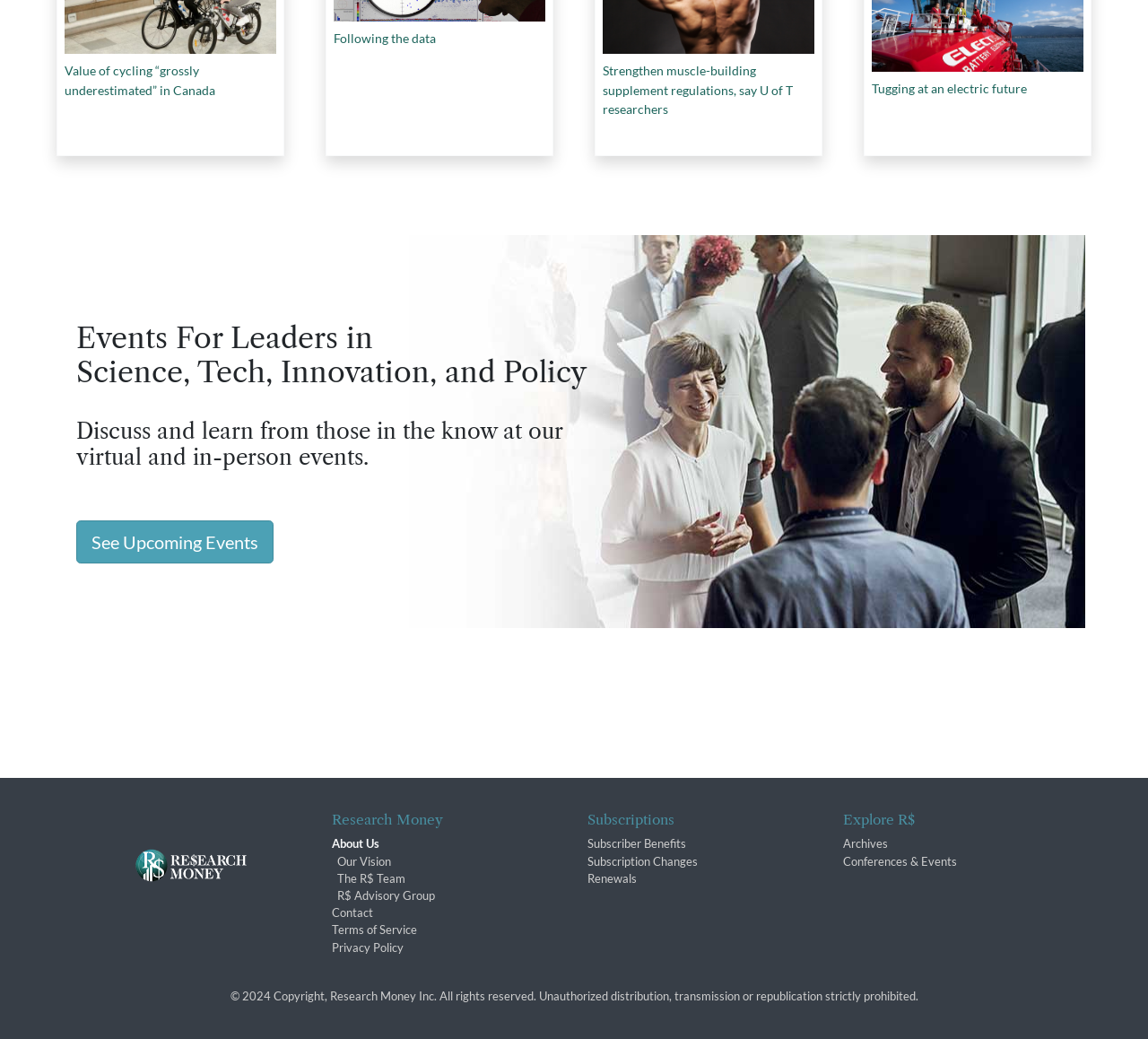Identify the bounding box coordinates of the clickable region to carry out the given instruction: "See upcoming events".

[0.066, 0.501, 0.238, 0.543]